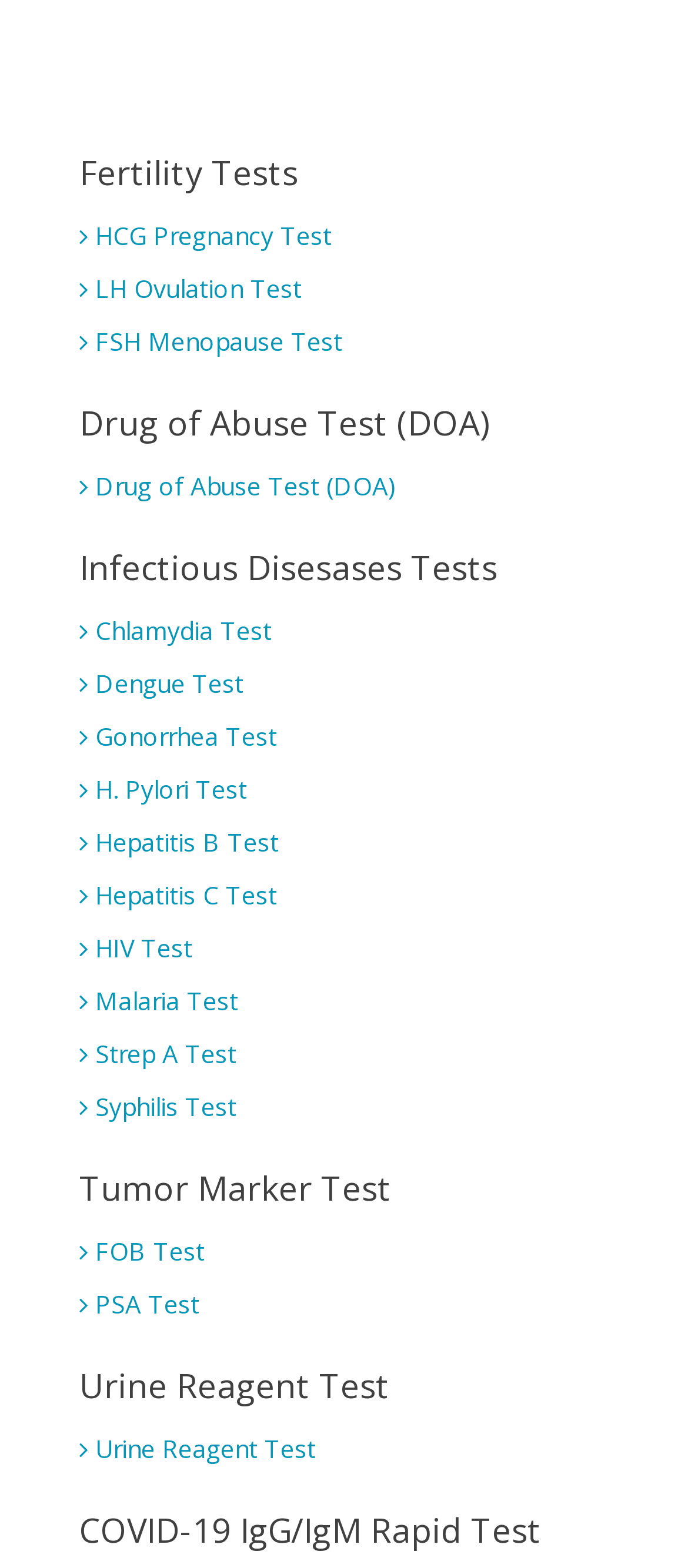How many test categories are available?
Based on the image, give a concise answer in the form of a single word or short phrase.

7